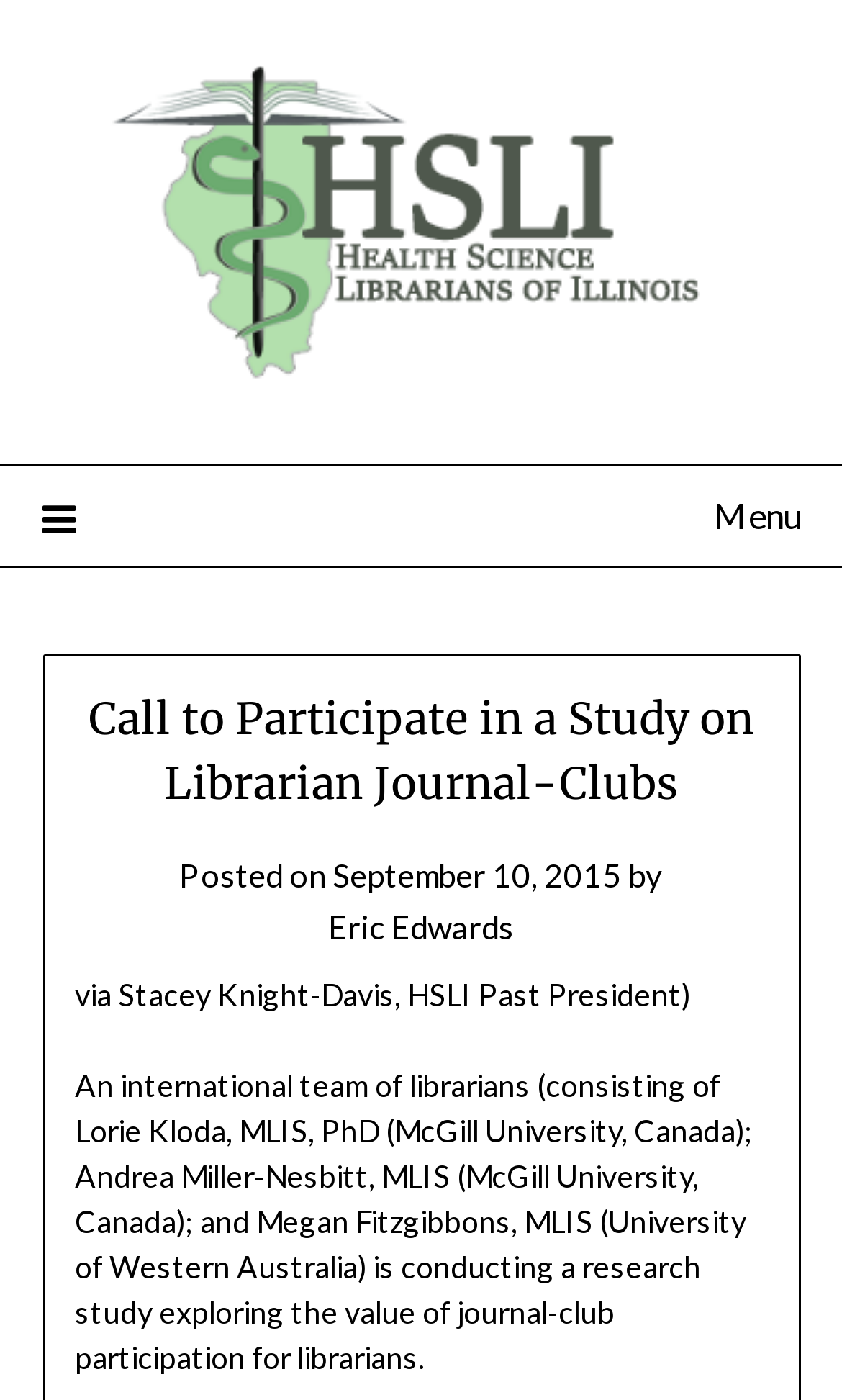What is the research study about?
Please give a detailed and elaborate answer to the question based on the image.

The answer can be found in the paragraph of text that starts with 'via Stacey Knight-Davis, HSLI Past President)'. It mentions that the research study is exploring the value of journal-club participation for librarians.